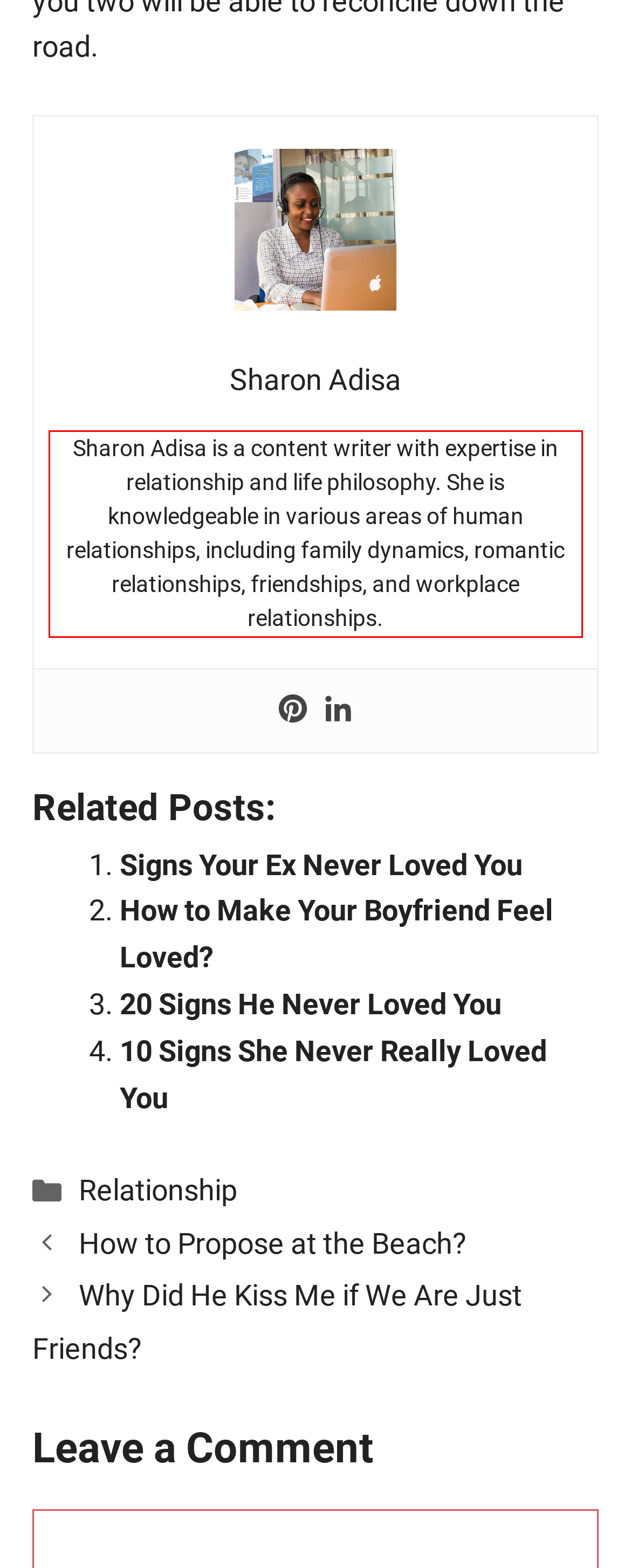Given a webpage screenshot, locate the red bounding box and extract the text content found inside it.

Sharon Adisa is a content writer with expertise in relationship and life philosophy. She is knowledgeable in various areas of human relationships, including family dynamics, romantic relationships, friendships, and workplace relationships.